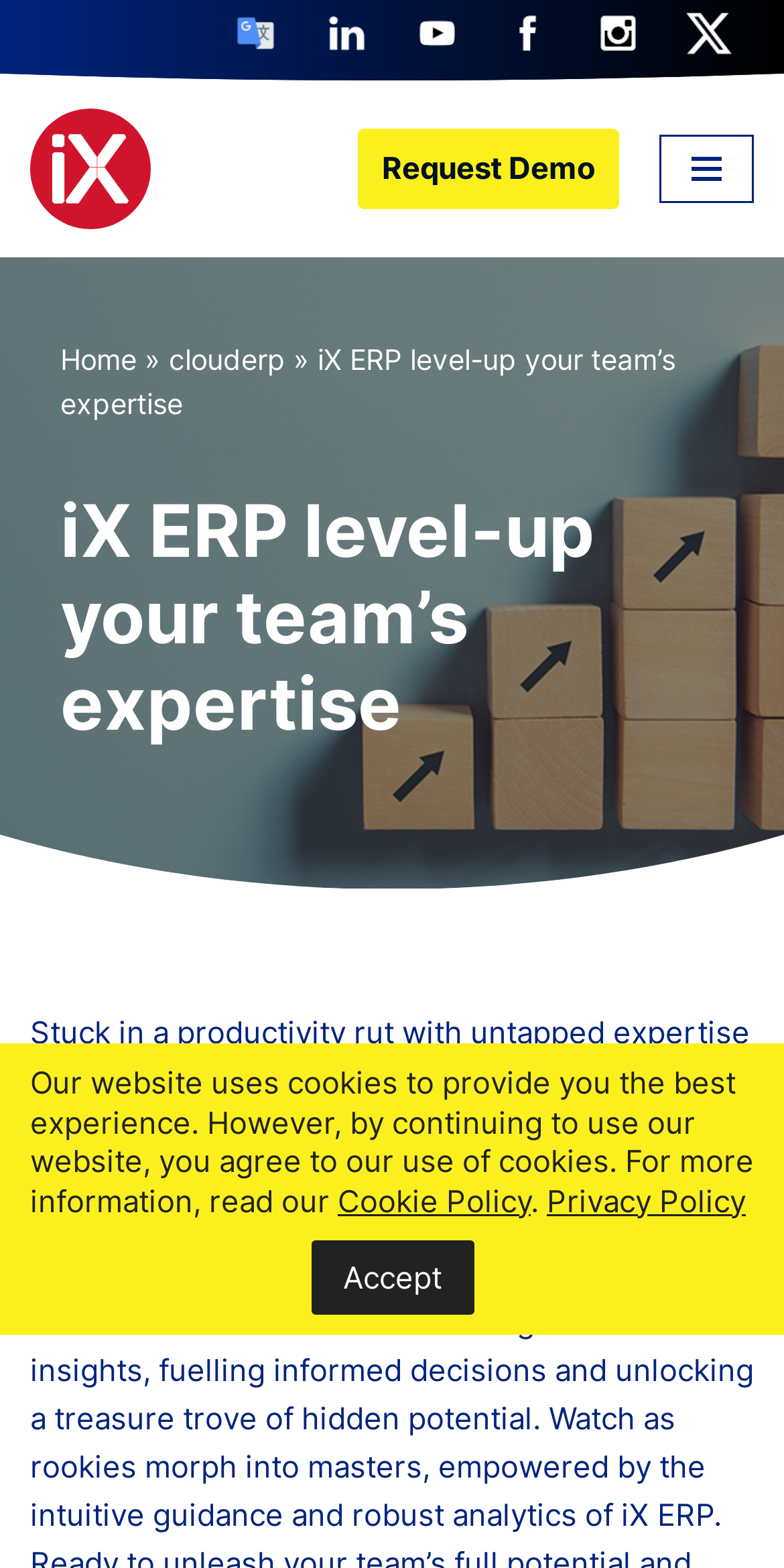Please locate the bounding box coordinates for the element that should be clicked to achieve the following instruction: "Click the 'Request Demo' link". Ensure the coordinates are given as four float numbers between 0 and 1, i.e., [left, top, right, bottom].

[0.456, 0.082, 0.79, 0.133]